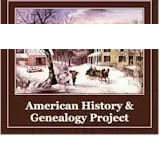Thoroughly describe what you see in the image.

The image features the logo of the American History & Genealogy Project (AHGP), prominently displayed against a rich, dark brown background. The logo showcases an illustration depicting a winter scene, where a horse-drawn sleigh traverses a snowy path lined with trees and quaint buildings. This visual embodies the spirit of historical exploration and preservation, which the AHGP represents. The text "American History & Genealogy Project" is boldly inscribed in an elegant font, emphasizing the organization's dedication to providing free access to genealogical and historical information across the United States, as well as fostering community involvement among volunteers and researchers in their respective areas of interest.